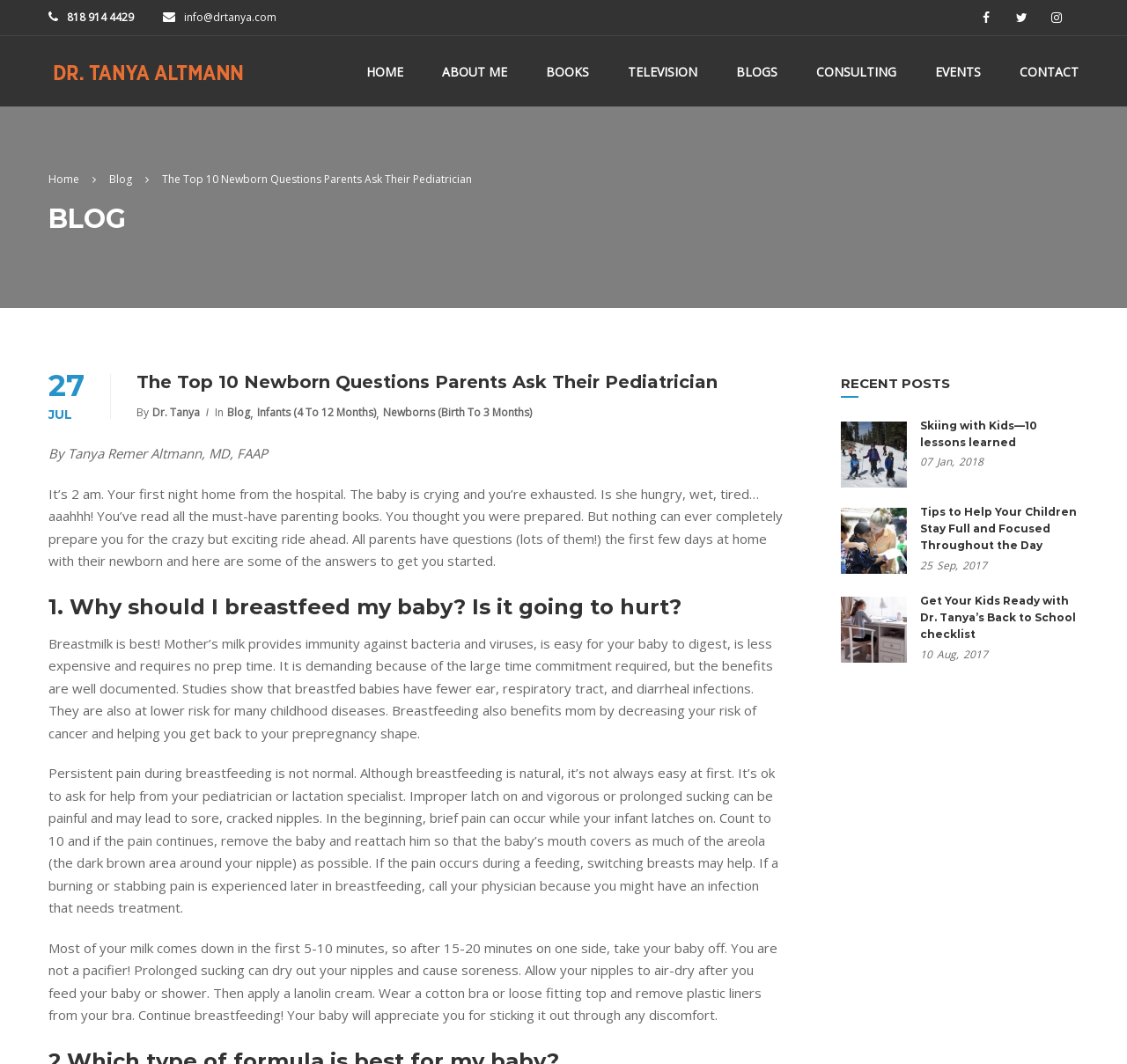Determine the bounding box coordinates of the region I should click to achieve the following instruction: "Click the 'Skiing with Kids—10 lessons learned' link". Ensure the bounding box coordinates are four float numbers between 0 and 1, i.e., [left, top, right, bottom].

[0.816, 0.394, 0.92, 0.422]